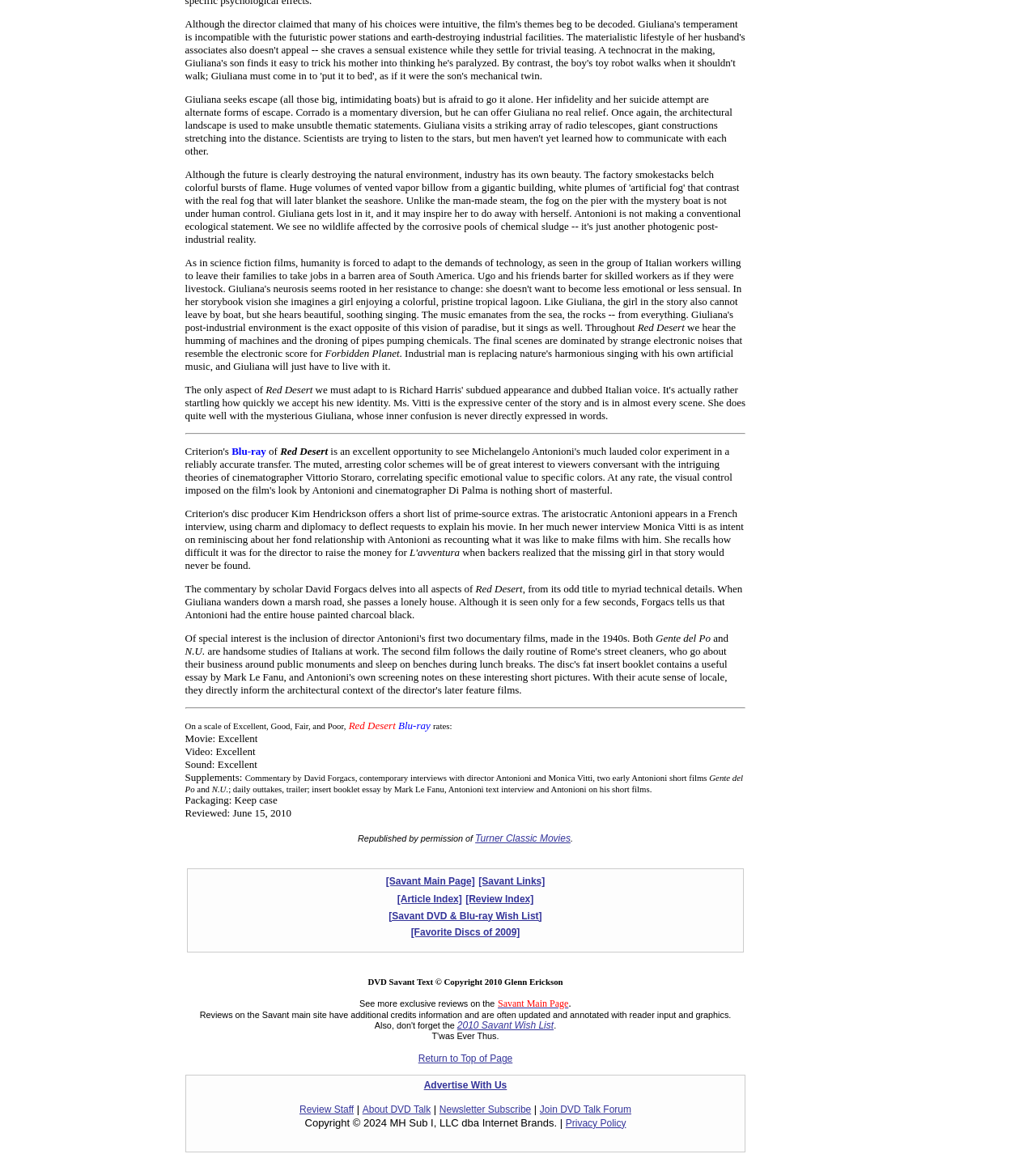Locate the bounding box of the UI element based on this description: "Join DVD Talk Forum". Provide four float numbers between 0 and 1 as [left, top, right, bottom].

[0.521, 0.943, 0.609, 0.952]